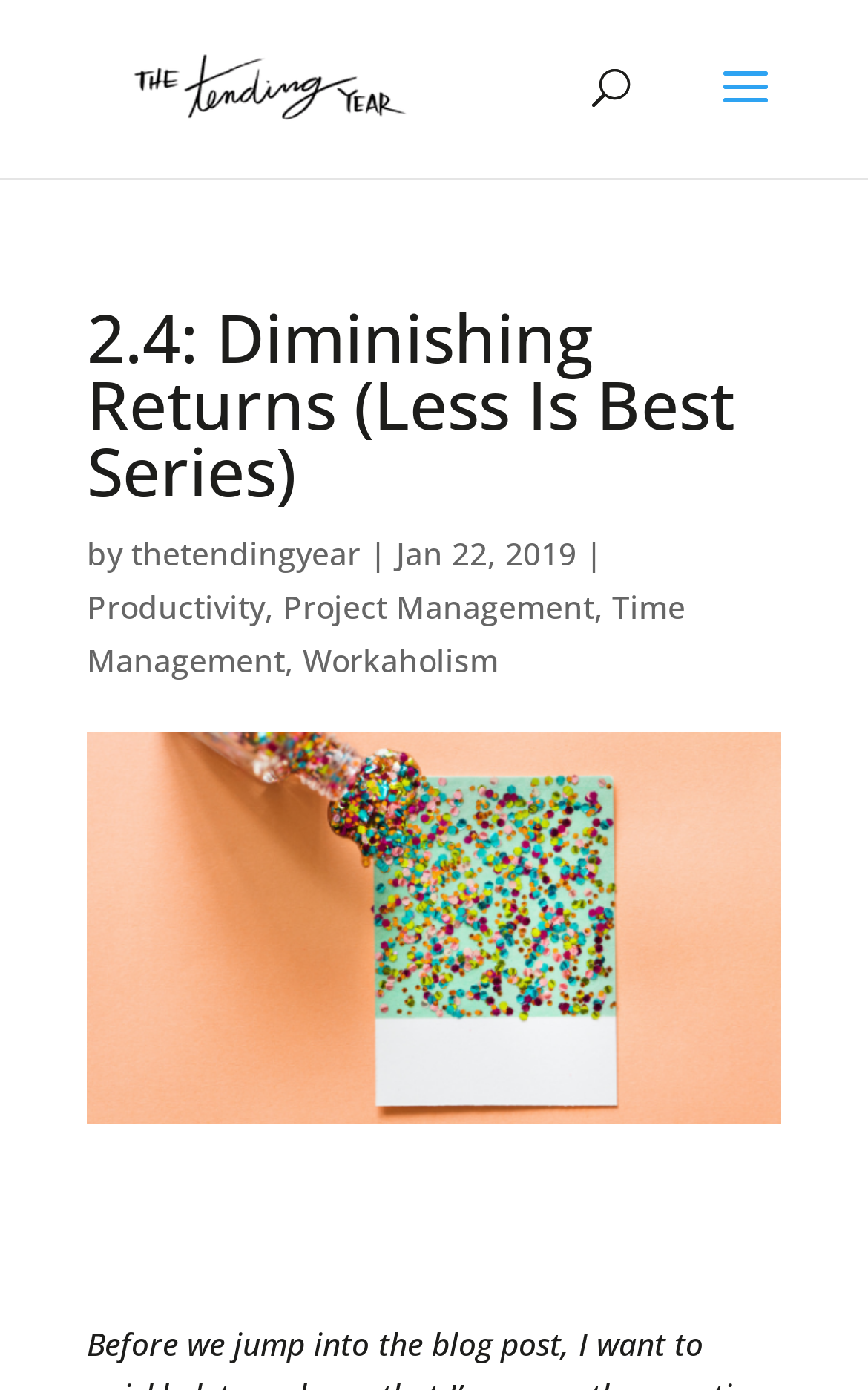Look at the image and write a detailed answer to the question: 
How many categories are mentioned in this article?

I counted the number of links that appear to be categories, which are 'Productivity', 'Project Management', 'Time Management', and 'Workaholism'. There are 4 categories in total.